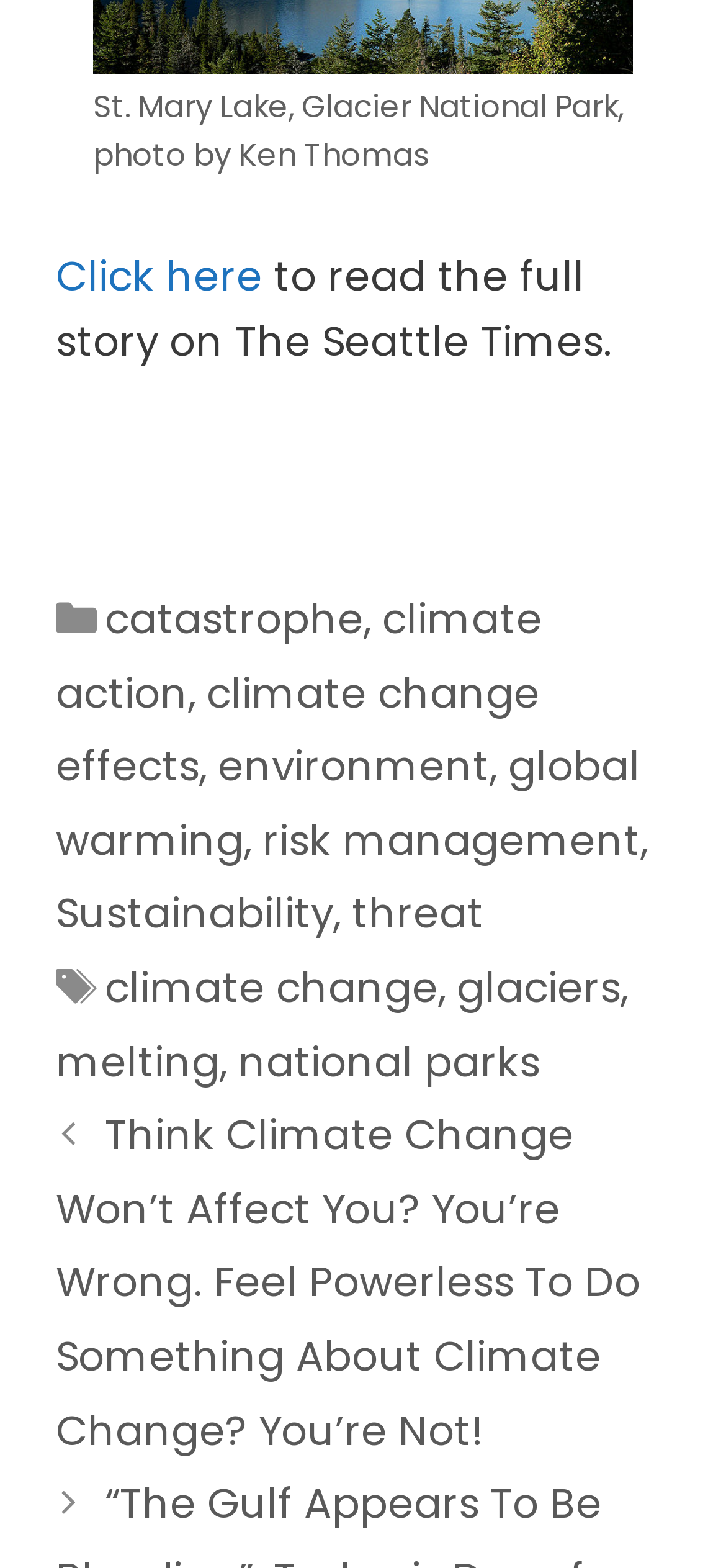Can you find the bounding box coordinates of the area I should click to execute the following instruction: "Click on the link to learn about catastrophe."?

[0.144, 0.377, 0.5, 0.413]